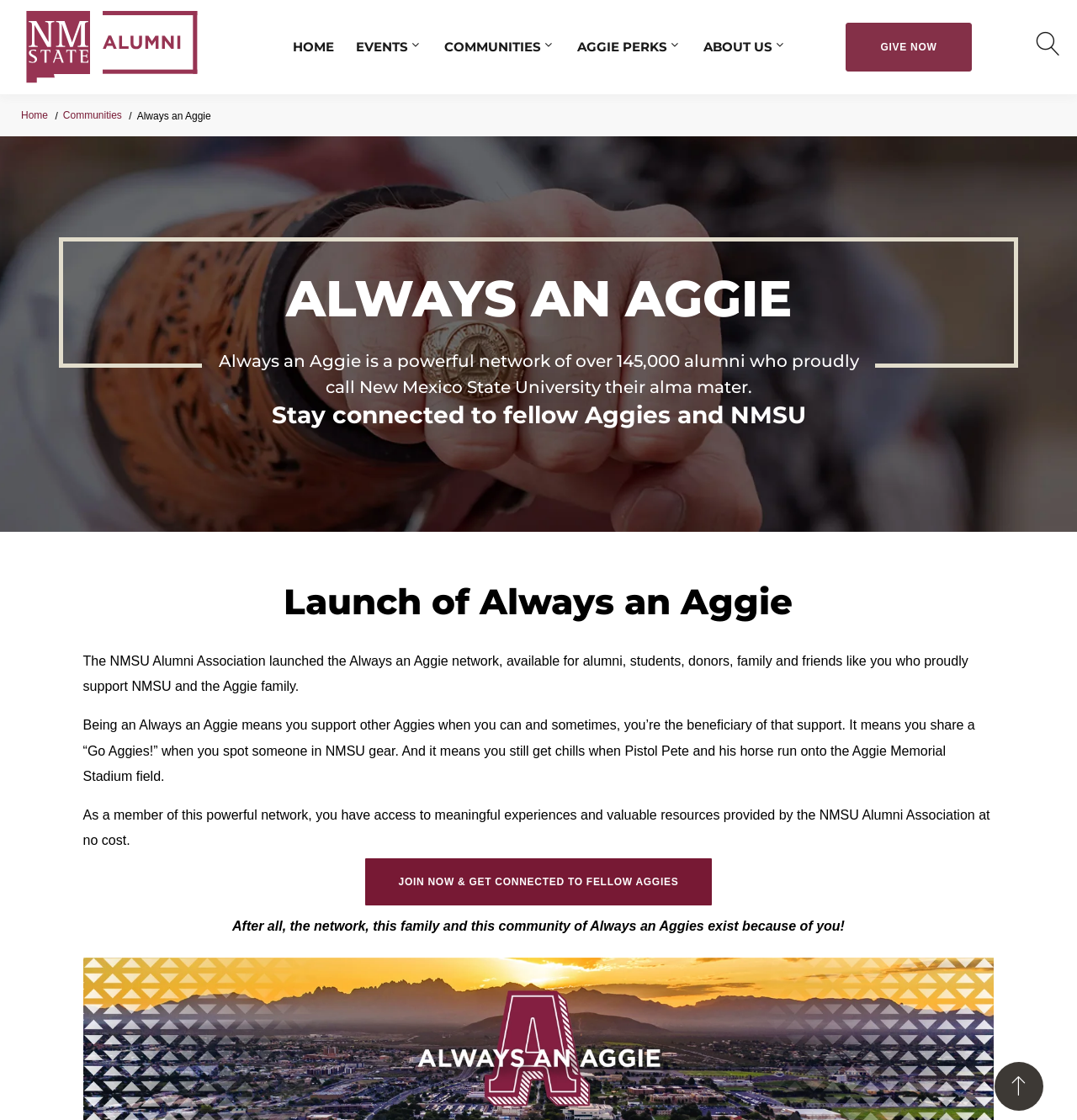What can you do on the Always an Aggie network? Observe the screenshot and provide a one-word or short phrase answer.

stay connected to fellow Aggies